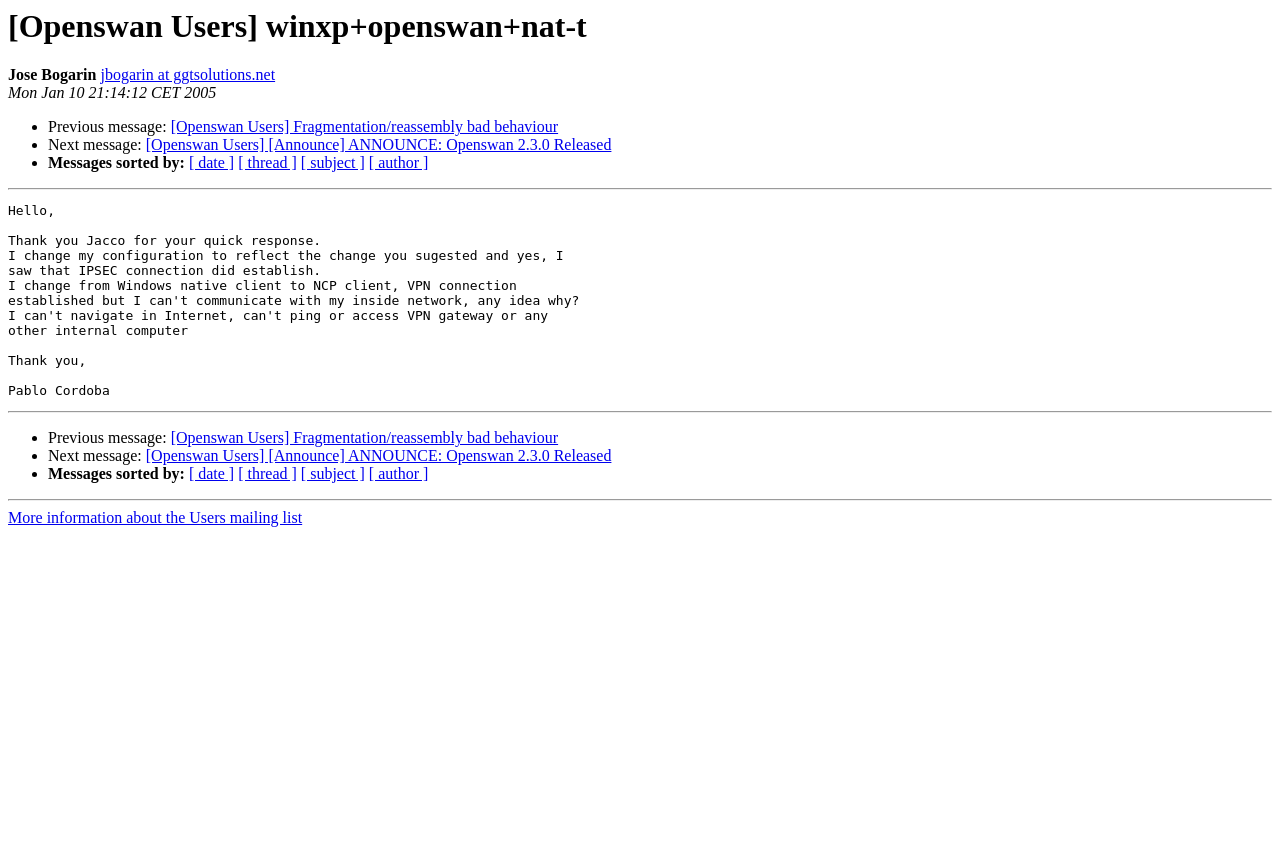Please specify the bounding box coordinates of the clickable region to carry out the following instruction: "Click on the 'ADD TO CART' button". The coordinates should be four float numbers between 0 and 1, in the format [left, top, right, bottom].

None